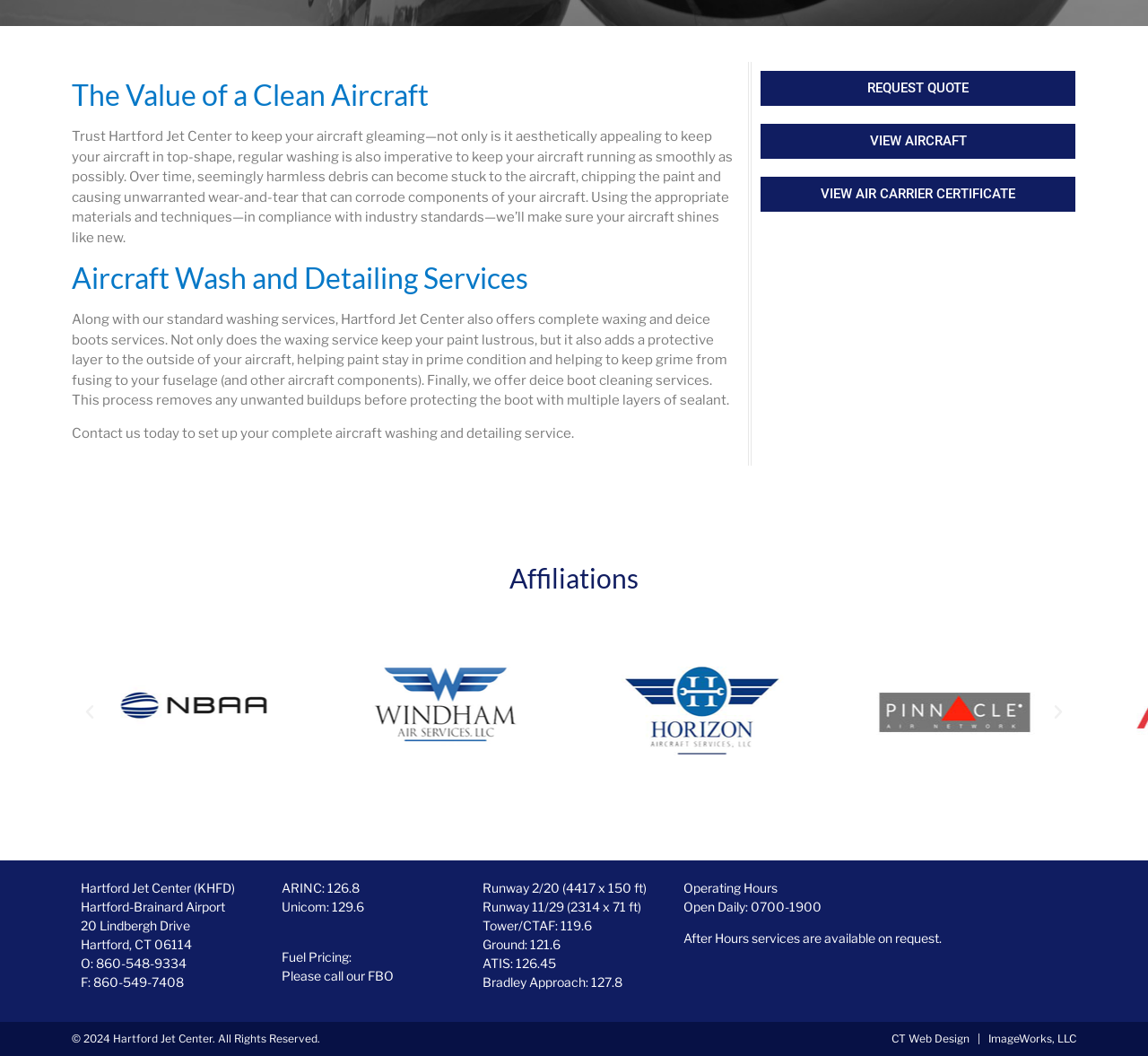Determine the bounding box coordinates for the HTML element mentioned in the following description: "ImageWorks, LLC". The coordinates should be a list of four floats ranging from 0 to 1, represented as [left, top, right, bottom].

[0.861, 0.977, 0.938, 0.99]